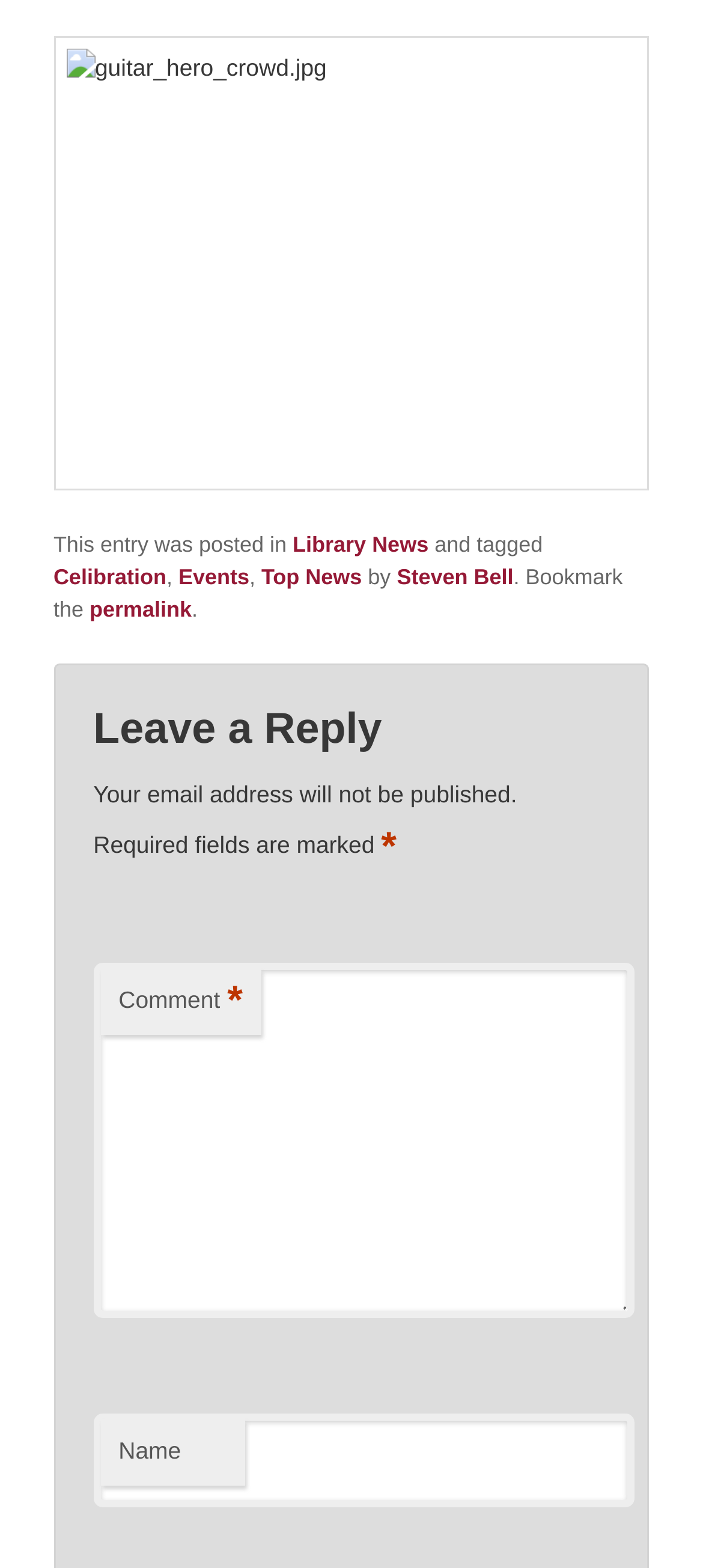Highlight the bounding box coordinates of the region I should click on to meet the following instruction: "Type your name".

[0.133, 0.901, 0.902, 0.961]